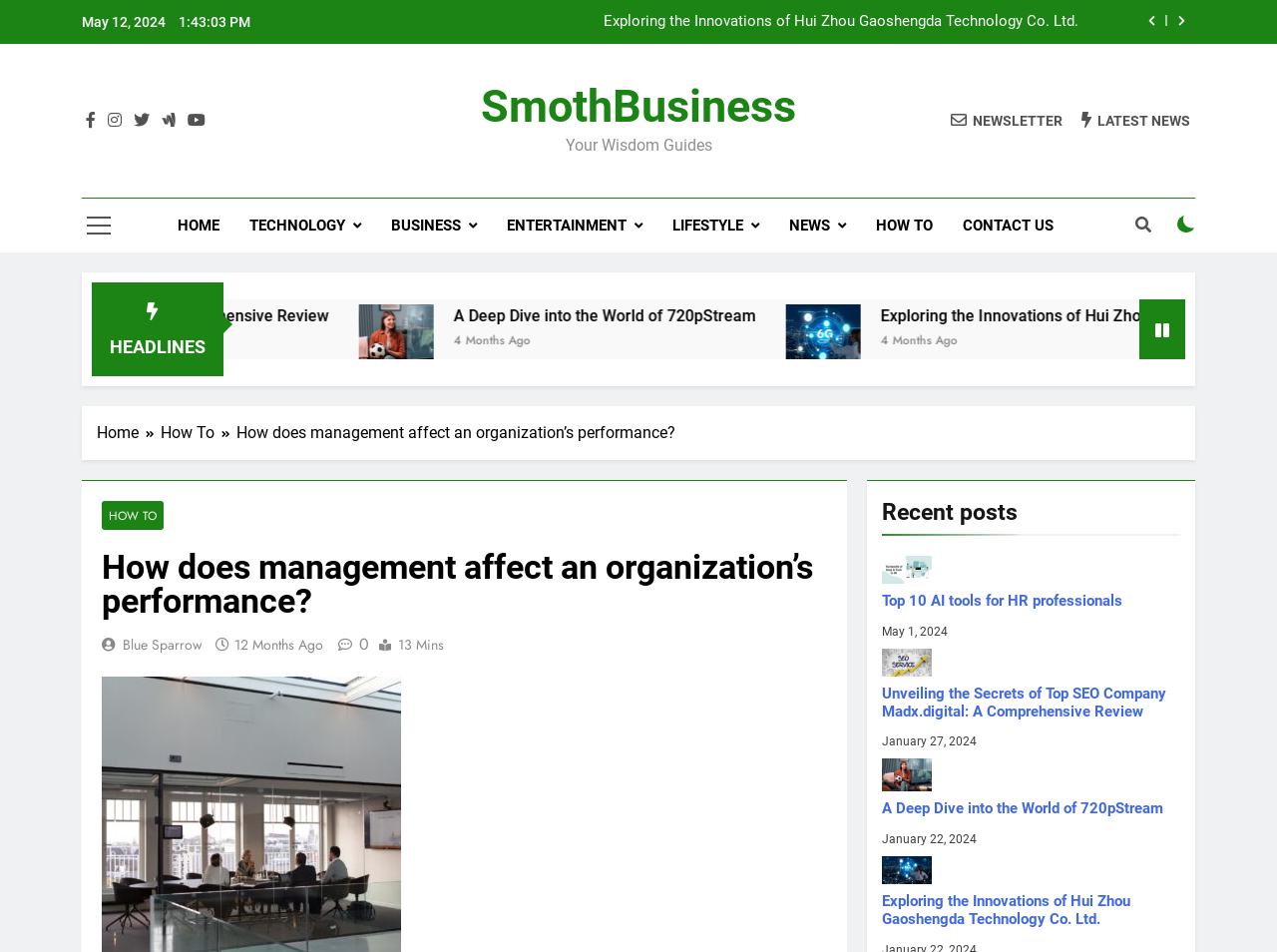Answer this question using a single word or a brief phrase:
What is the date of the current webpage?

May 12, 2024